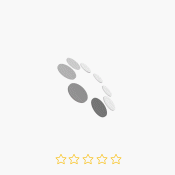Offer an in-depth caption for the image presented.

The image features a set of artificial plants labeled "Artificial Plants Outside." The plants are designed to enhance outdoor spaces without the need for maintenance, making them a popular choice for those seeking a lush look without the commitment of live plants. Below the image, a price tag indicates the cost of $34.00, suggesting it's an affordable option for decorating gardens or patios. The layout is user-friendly, inviting potential buyers to add the item to their cart.